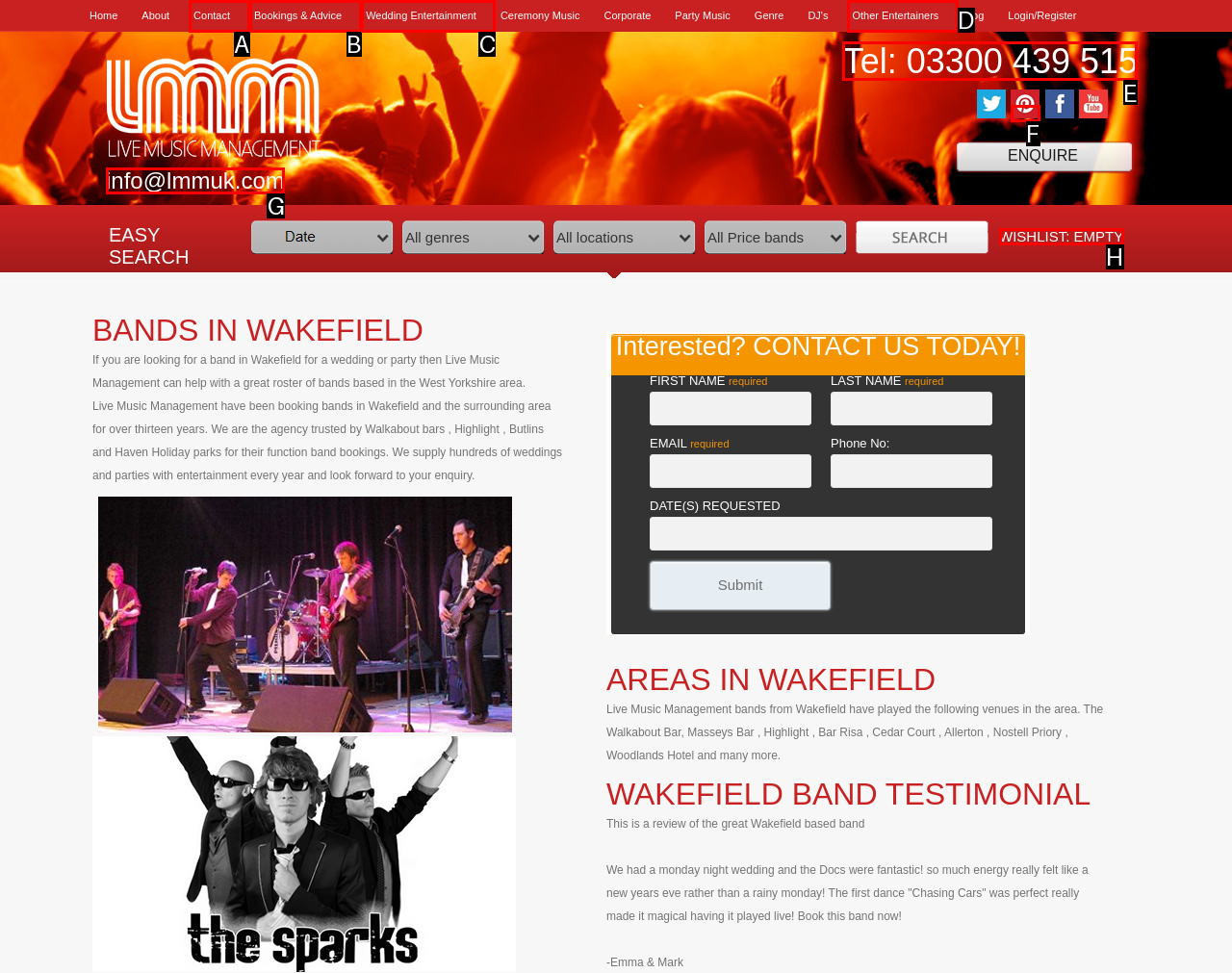Determine which HTML element should be clicked for this task: Contact via phone
Provide the option's letter from the available choices.

E